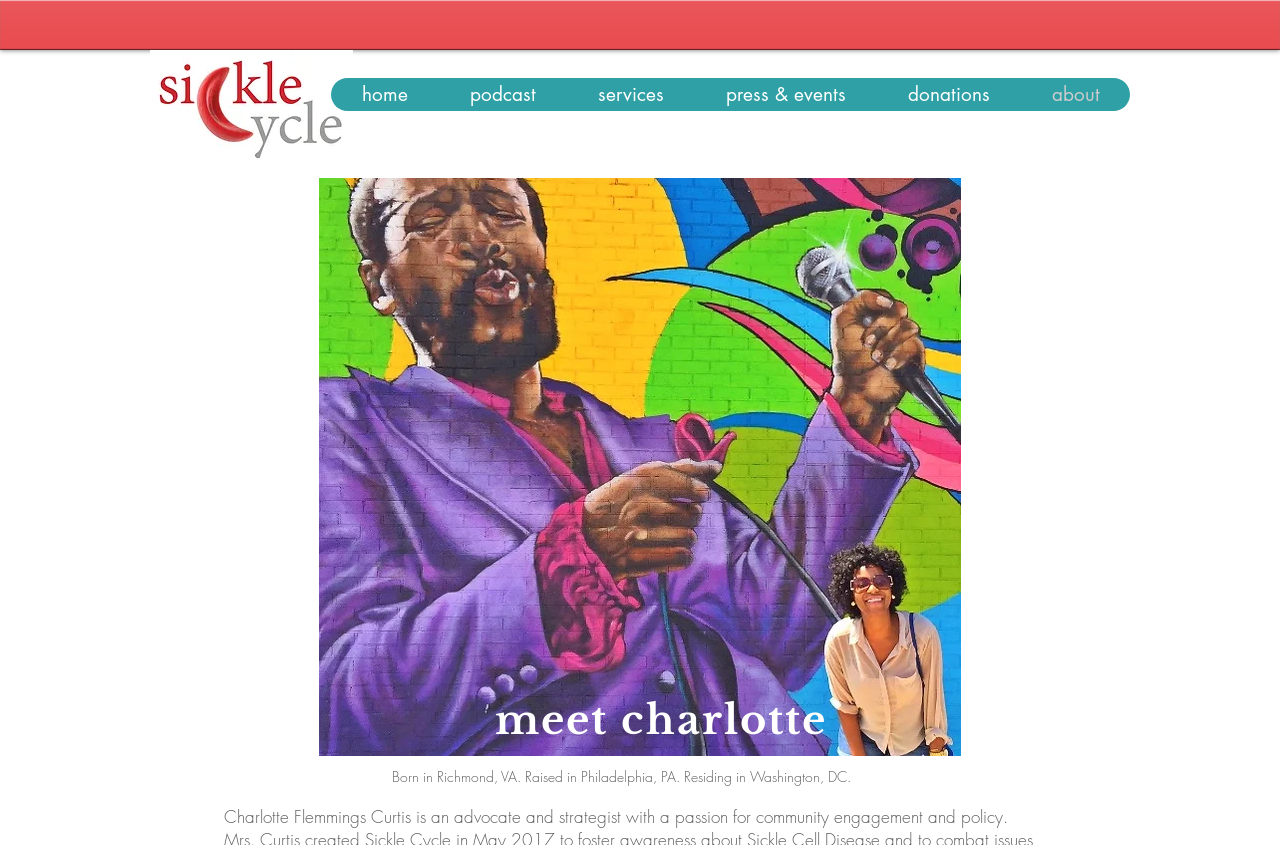Where is Charlotte from?
Provide an in-depth and detailed answer to the question.

I inferred this answer by reading the text description of Charlotte, which mentions that she was 'Born in Richmond, VA. Raised in Philadelphia, PA. Residing in Washington, DC.'